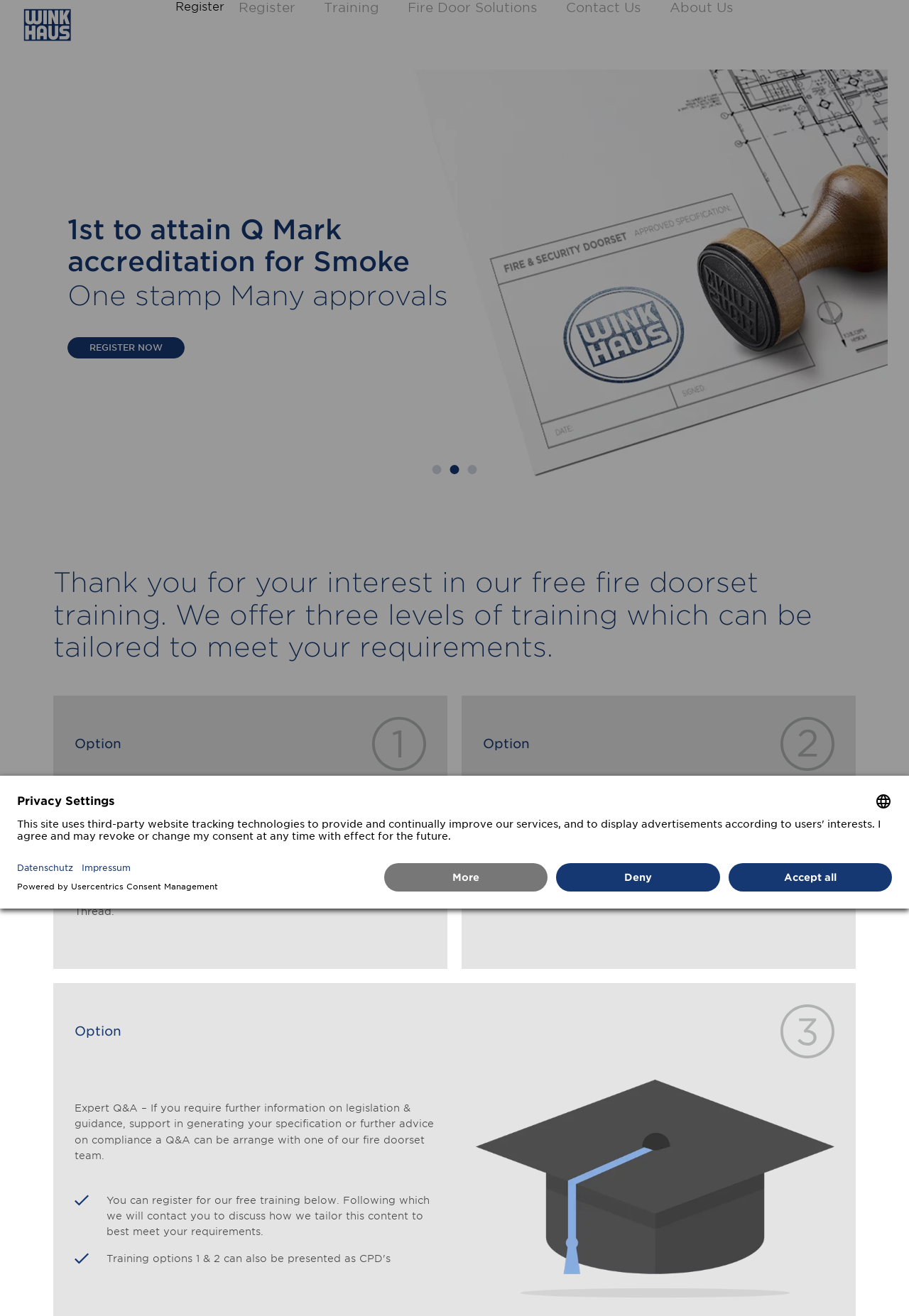How many levels of training are offered?
Please provide an in-depth and detailed response to the question.

The webpage mentions three options for training, each with a brief description, and an image corresponding to each option. This suggests that there are three levels of training being offered.